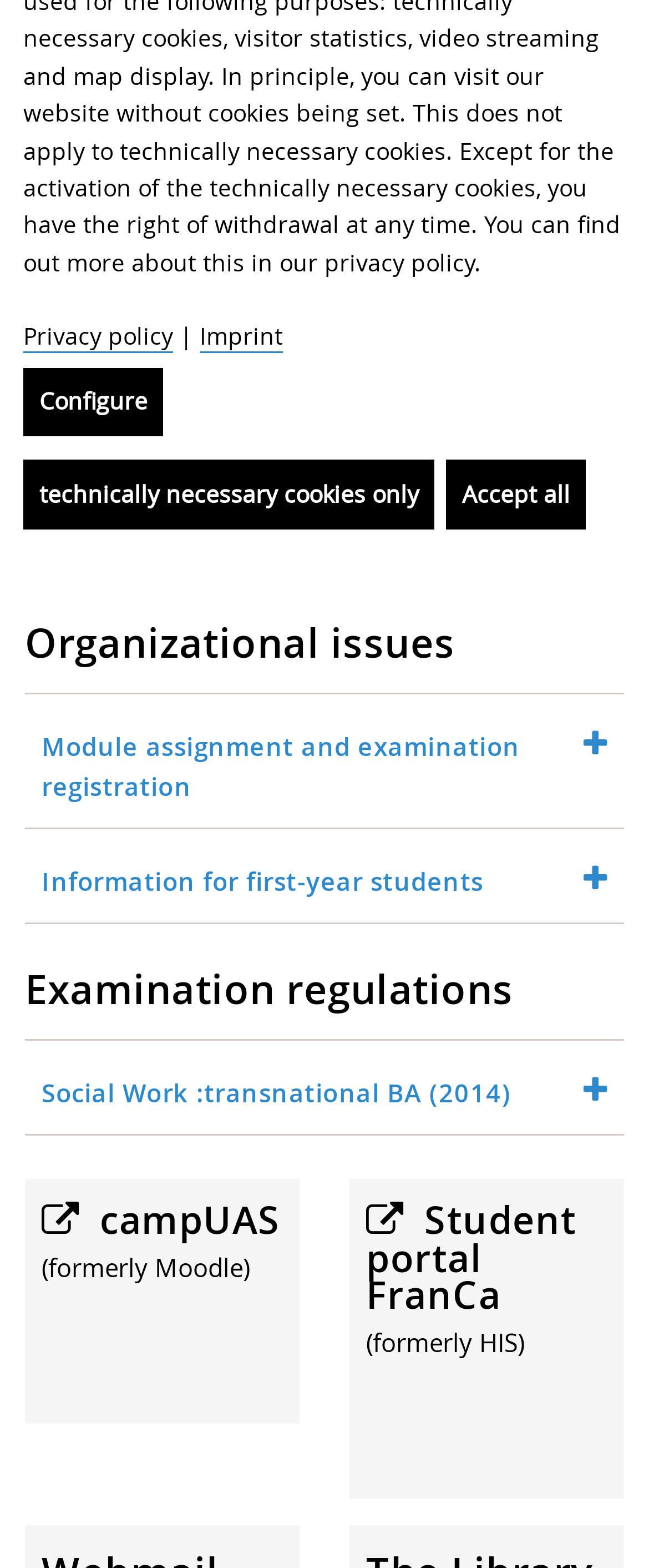Using the webpage screenshot and the element description Information for first-year students, determine the bounding box coordinates. Specify the coordinates in the format (top-left x, top-left y, bottom-right x, bottom-right y) with values ranging from 0 to 1.

[0.038, 0.529, 0.962, 0.589]